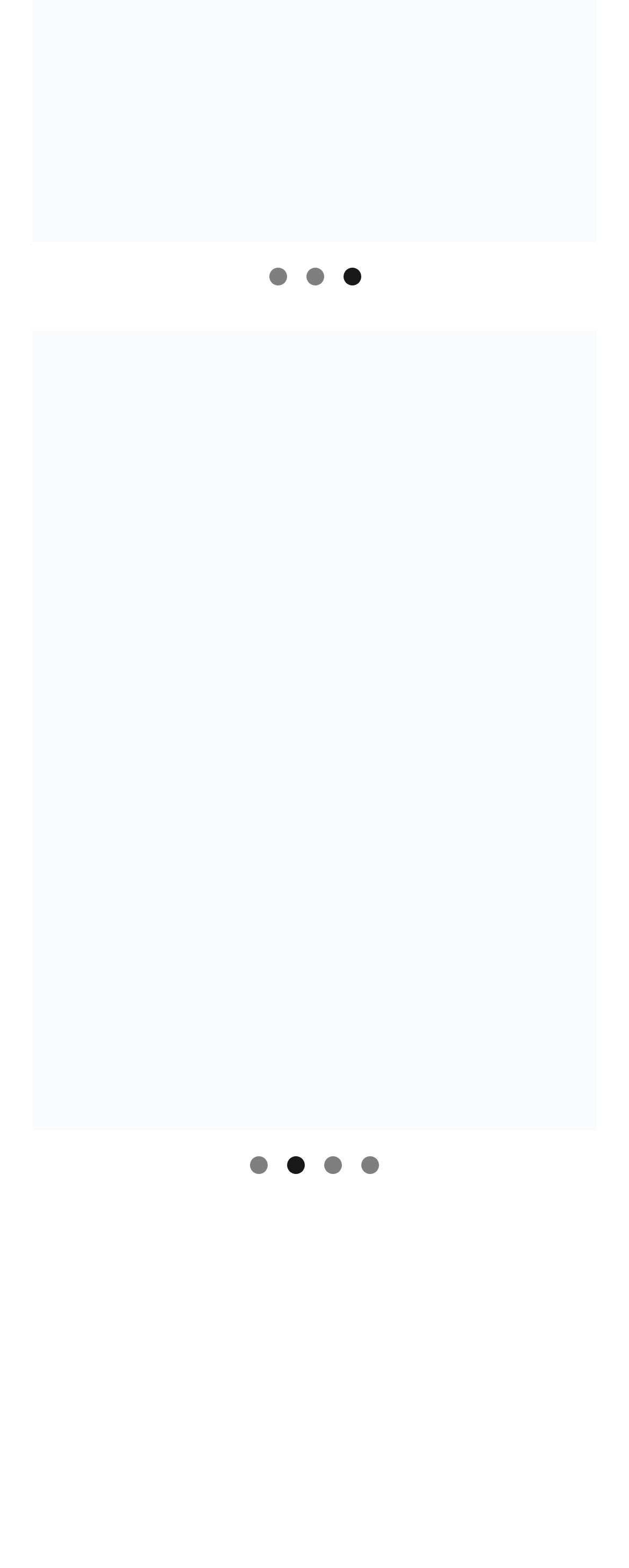For the following element description, predict the bounding box coordinates in the format (top-left x, top-left y, bottom-right x, bottom-right y). All values should be floating point numbers between 0 and 1. Description: title="richie williamson"

[0.051, 0.211, 0.949, 0.721]